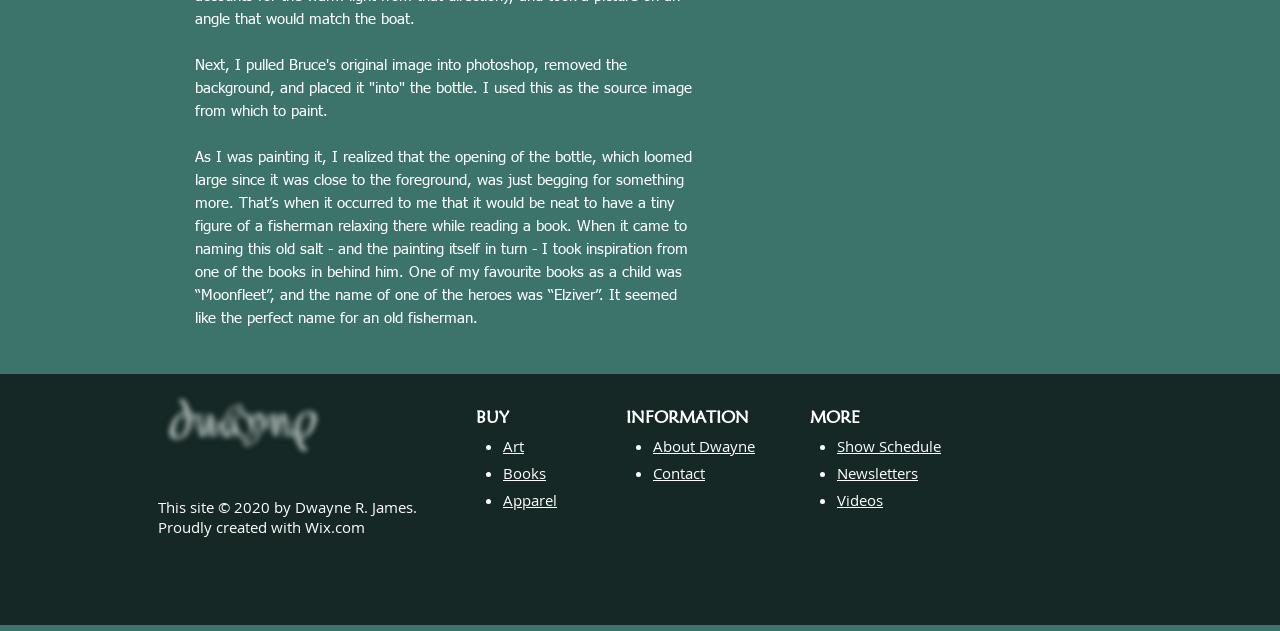Please answer the following question using a single word or phrase: 
What are the categories of products available for purchase on this website?

Art, Books, Apparel